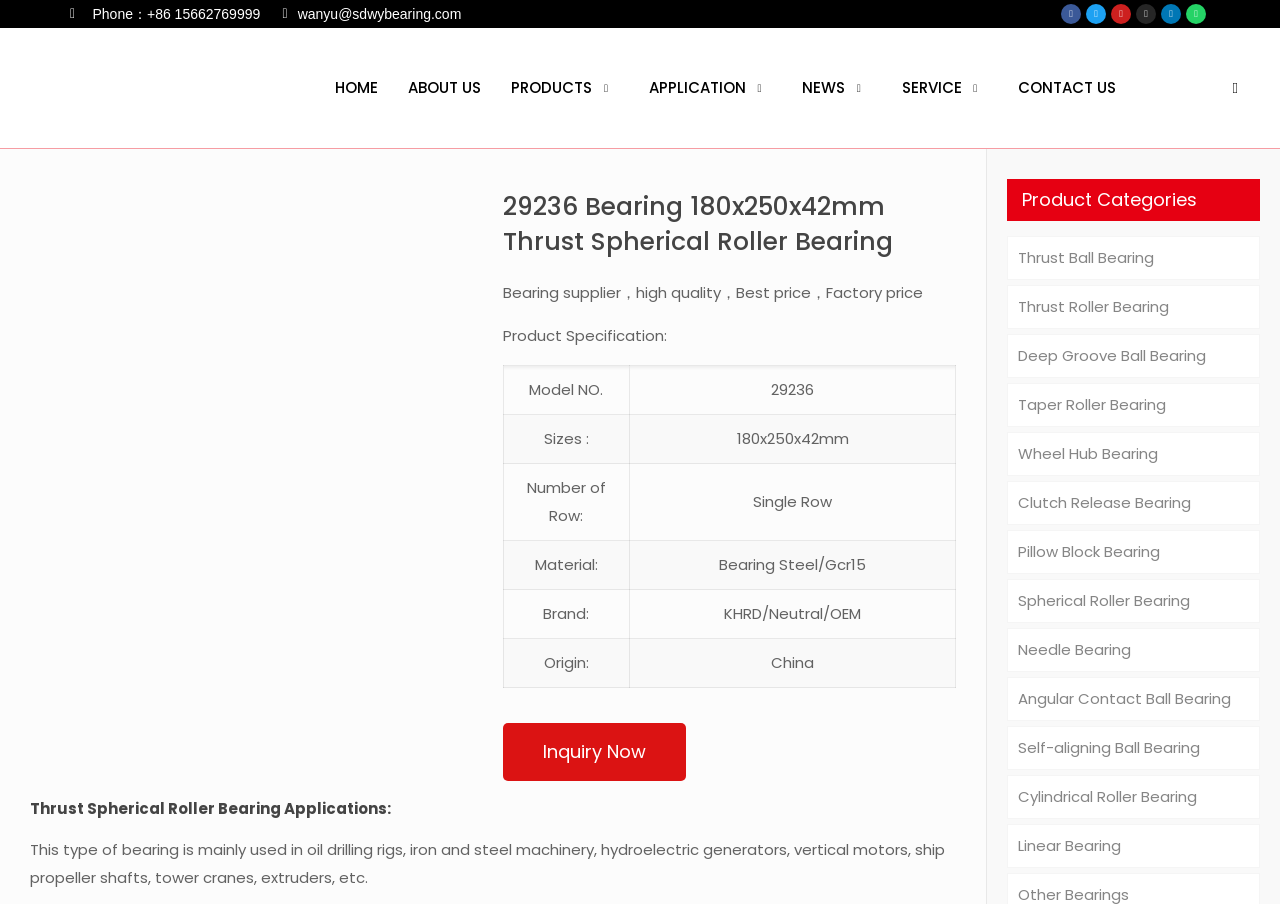Find the bounding box coordinates for the element that must be clicked to complete the instruction: "Click the 'HOME' link". The coordinates should be four float numbers between 0 and 1, indicated as [left, top, right, bottom].

[0.25, 0.053, 0.307, 0.142]